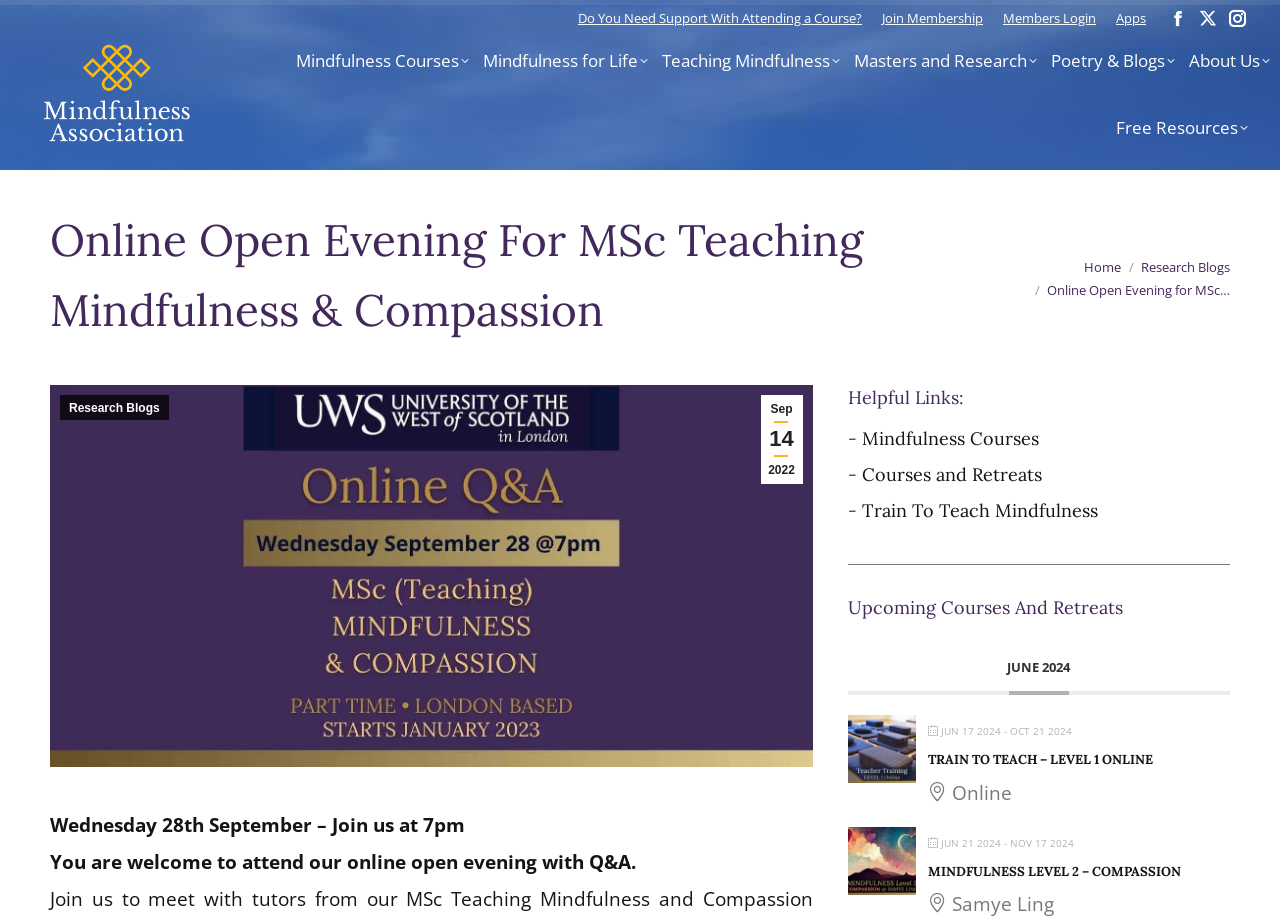Pinpoint the bounding box coordinates of the area that must be clicked to complete this instruction: "Click on 'Do You Need Support With Attending a Course?'".

[0.452, 0.009, 0.673, 0.029]